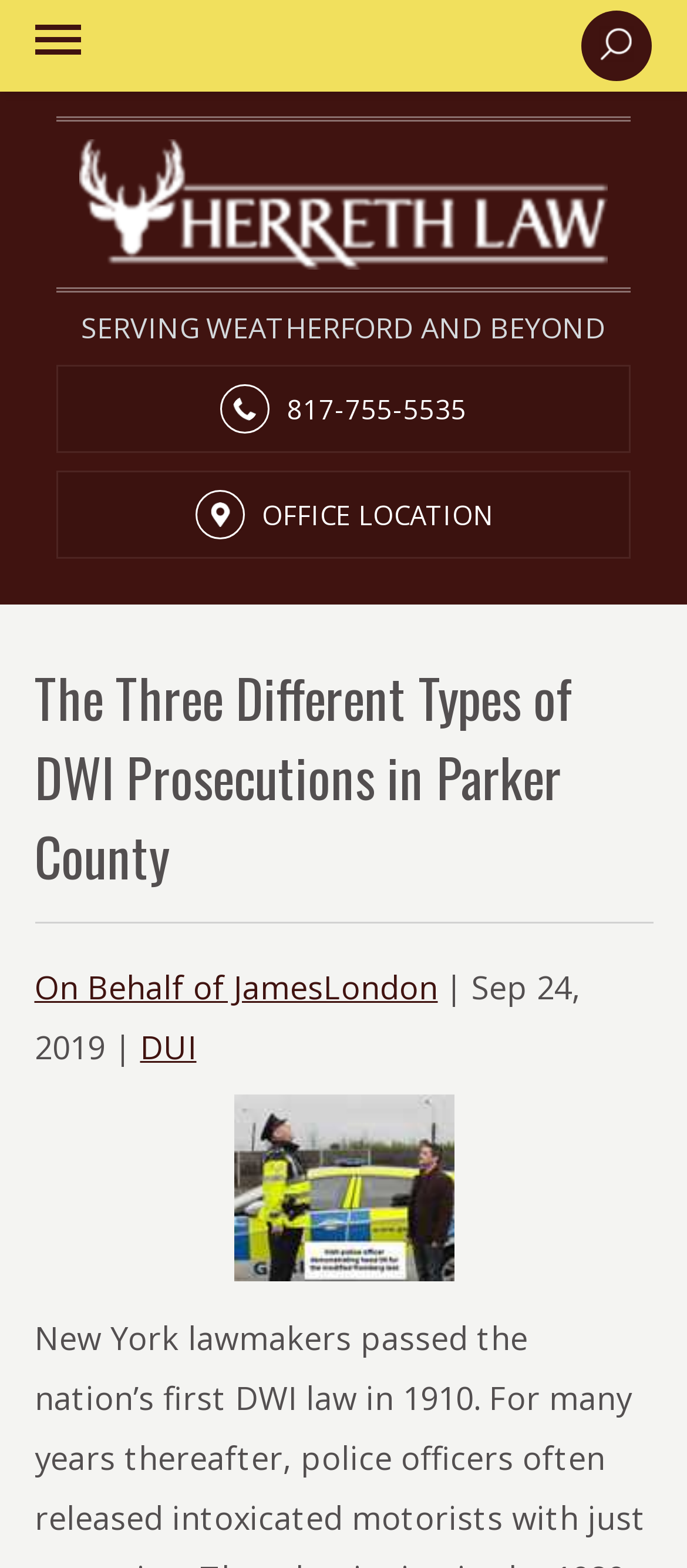What is the date of the article?
Refer to the image and provide a one-word or short phrase answer.

Sep 24, 2019